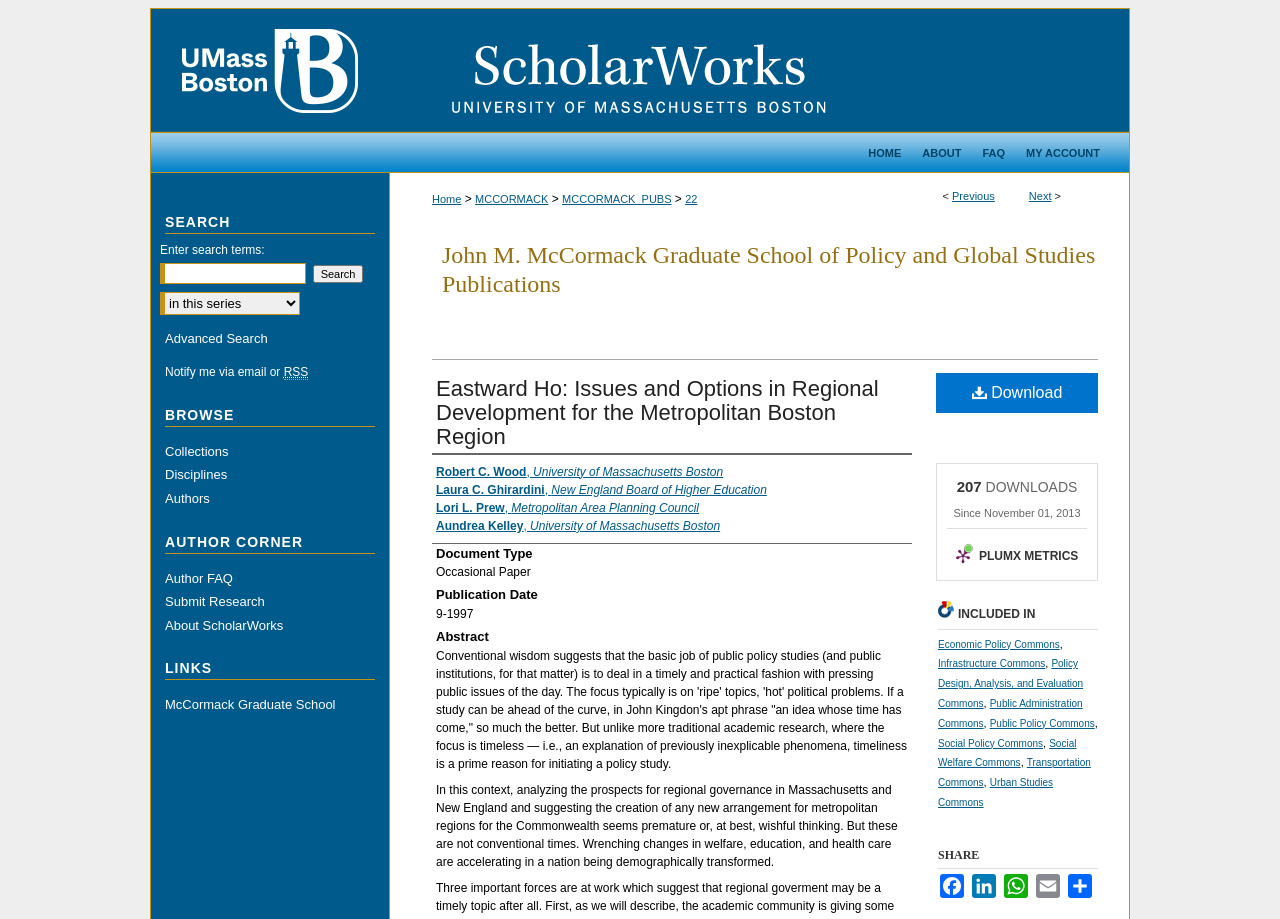Who are the authors of this publication?
Please respond to the question with a detailed and thorough explanation.

I found the authors of this publication by looking at the links under the 'Authors' heading, which list the authors as Robert C. Wood, Laura C. Ghirardini, Lori L. Prew, and Aundrea Kelley.